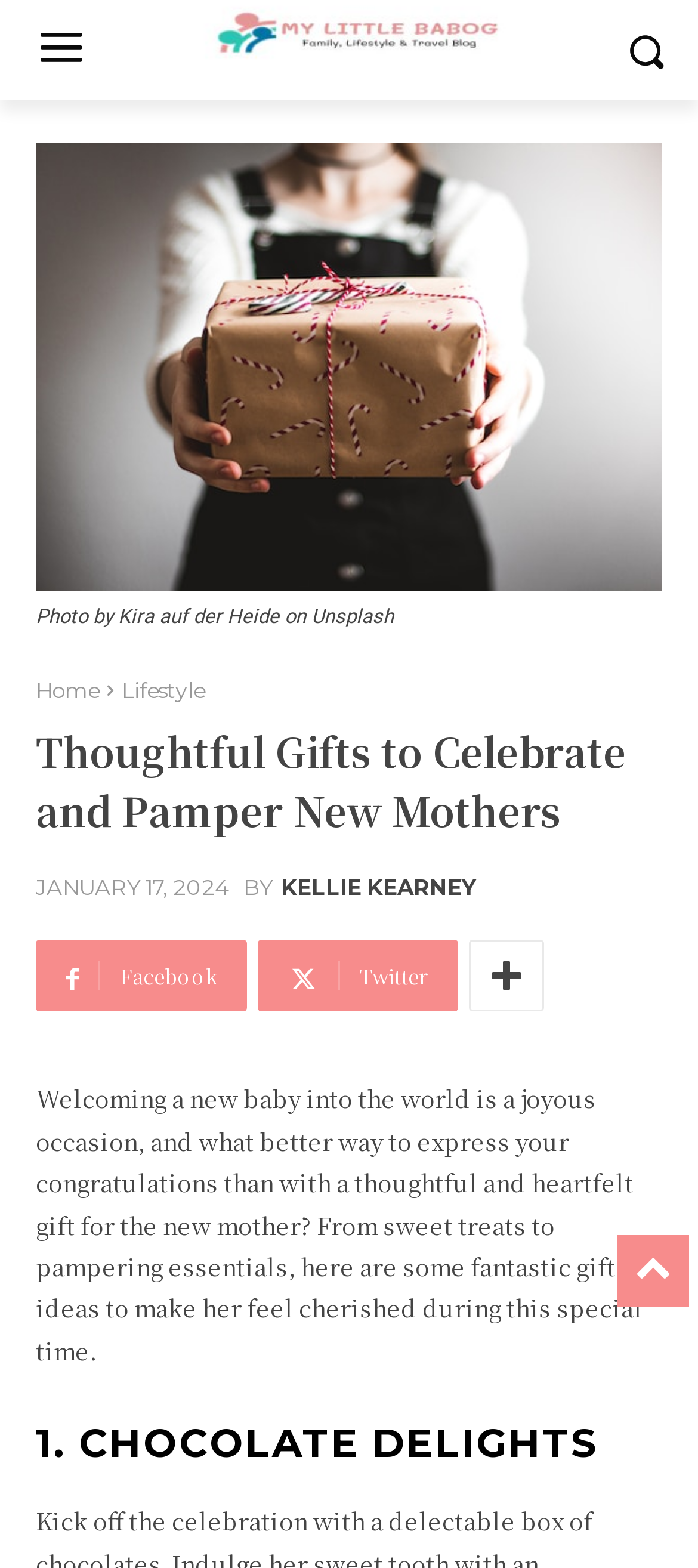Answer the question below using just one word or a short phrase: 
What is the author of the article?

KELLIE KEARNEY